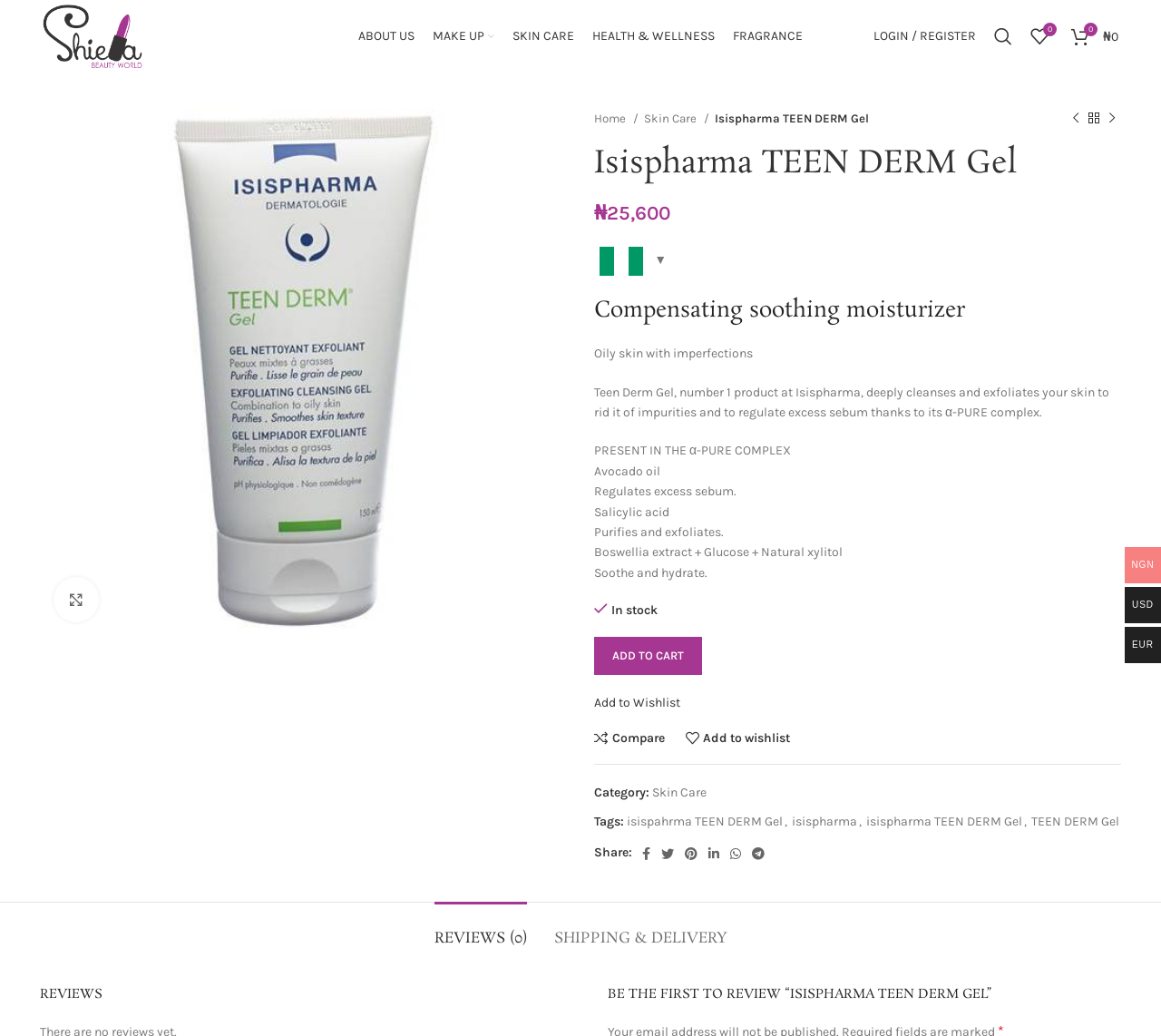Locate the bounding box coordinates of the area to click to fulfill this instruction: "Click the 'Home' link". The bounding box should be presented as four float numbers between 0 and 1, in the order [left, top, right, bottom].

None